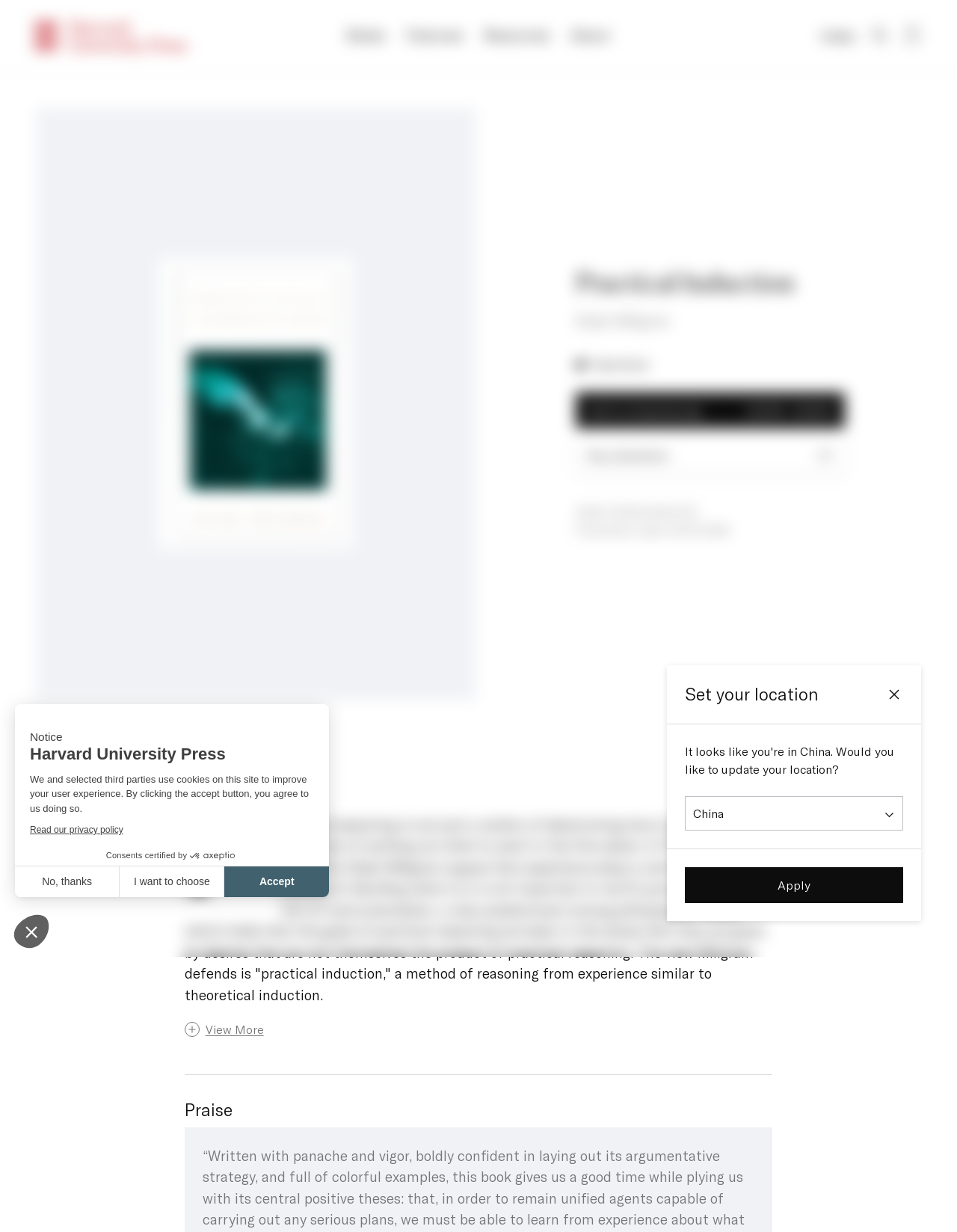Given the description of a UI element: "parent_node: Index aria-label="Open bag"", identify the bounding box coordinates of the matching element in the webpage screenshot.

[0.944, 0.022, 0.962, 0.036]